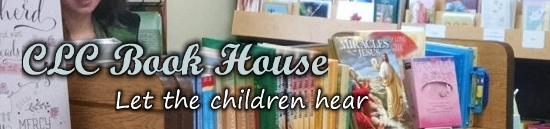Is there a person in the image?
Answer the question based on the image using a single word or a brief phrase.

Yes